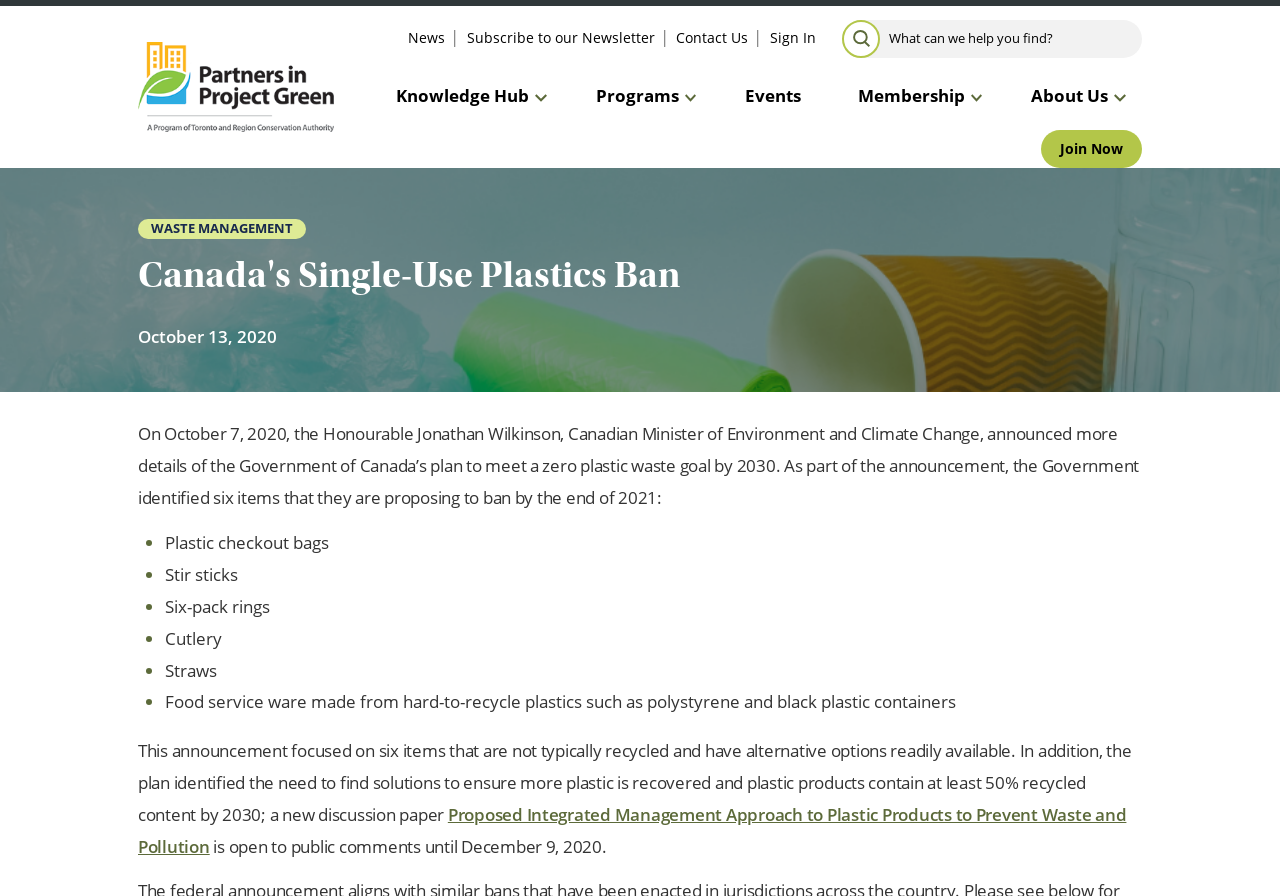What is the goal of the Government of Canada's plan?
Based on the visual details in the image, please answer the question thoroughly.

The webpage states that the Honourable Jonathan Wilkinson, Canadian Minister of Environment and Climate Change, announced more details of the Government of Canada's plan to meet a zero plastic waste goal by 2030.